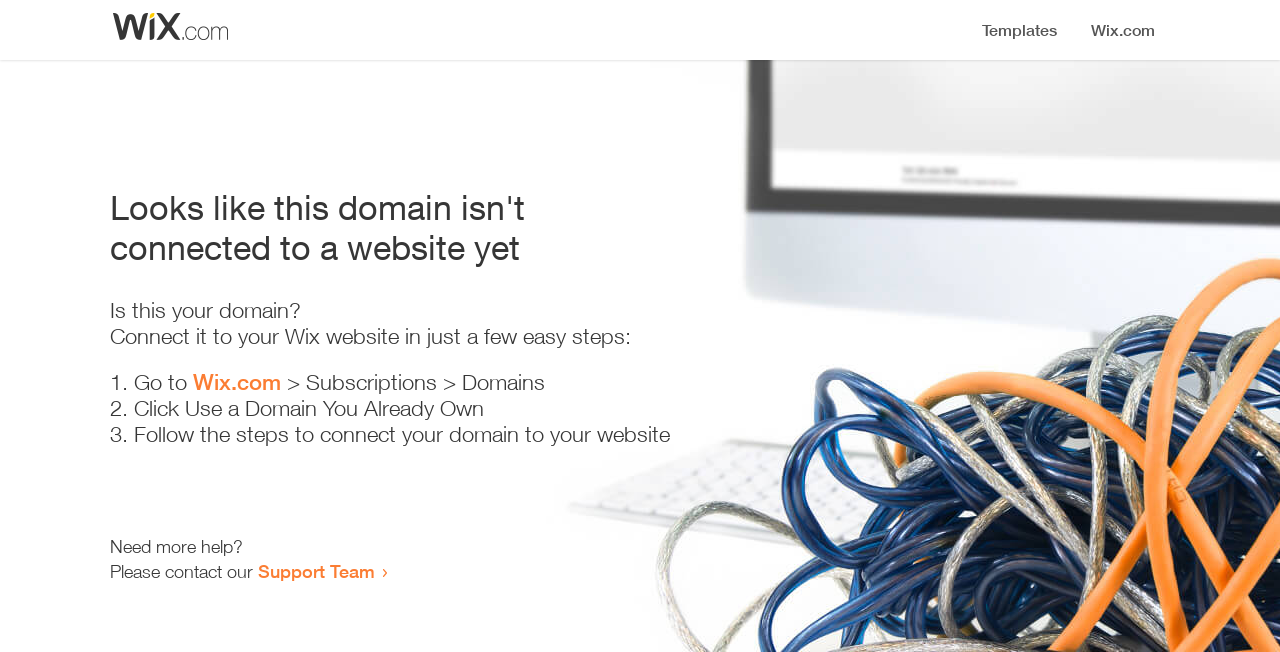Locate the bounding box coordinates for the element described below: "Support Team". The coordinates must be four float values between 0 and 1, formatted as [left, top, right, bottom].

[0.202, 0.859, 0.293, 0.893]